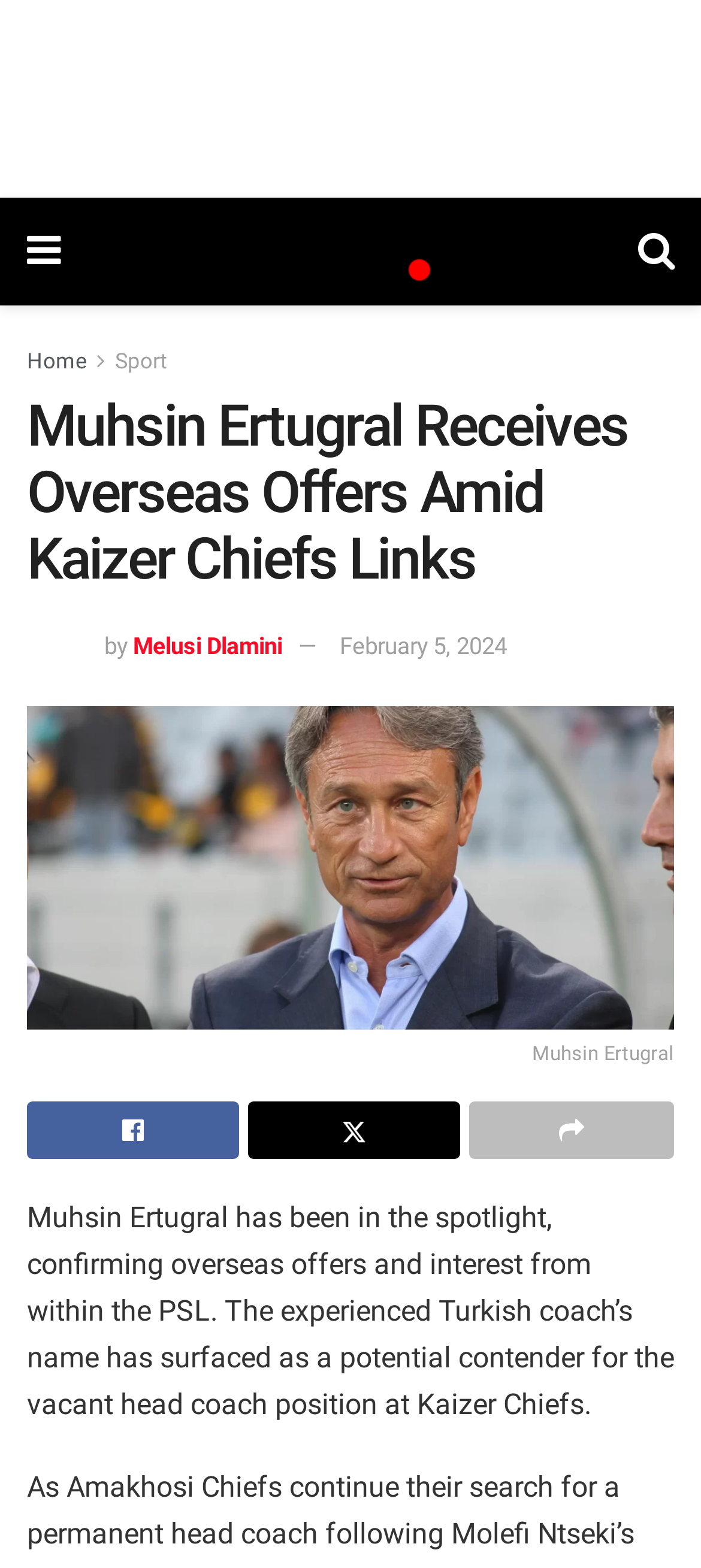What is the text of the webpage's headline?

Muhsin Ertugral Receives Overseas Offers Amid Kaizer Chiefs Links